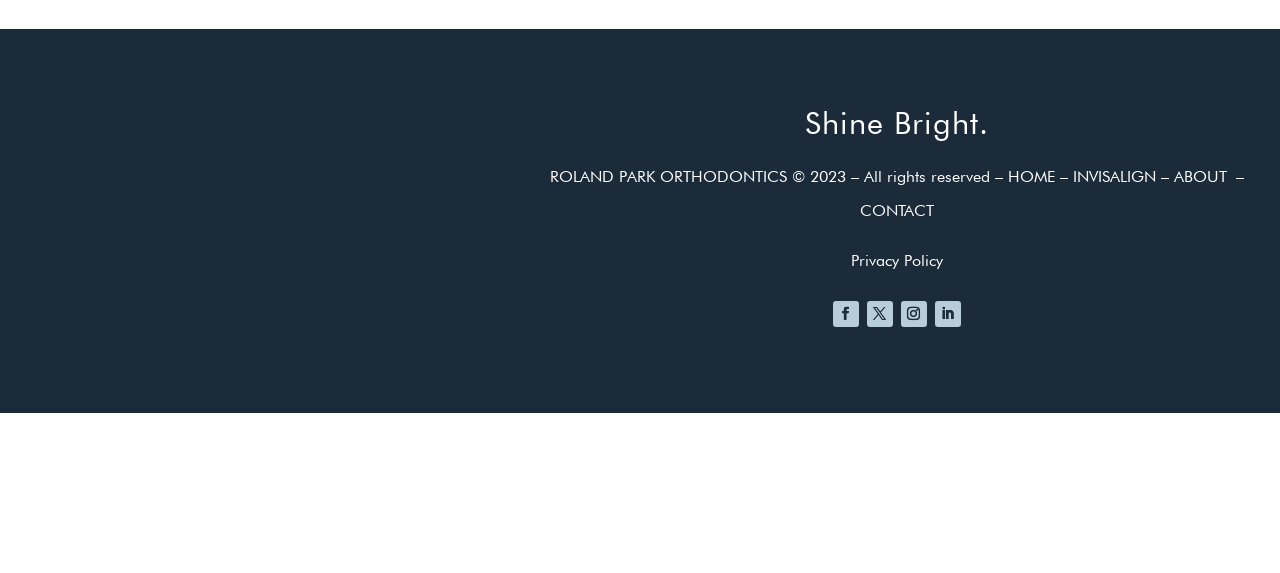Specify the bounding box coordinates of the element's area that should be clicked to execute the given instruction: "Click on INVISALIGN". The coordinates should be four float numbers between 0 and 1, i.e., [left, top, right, bottom].

[0.838, 0.291, 0.903, 0.324]